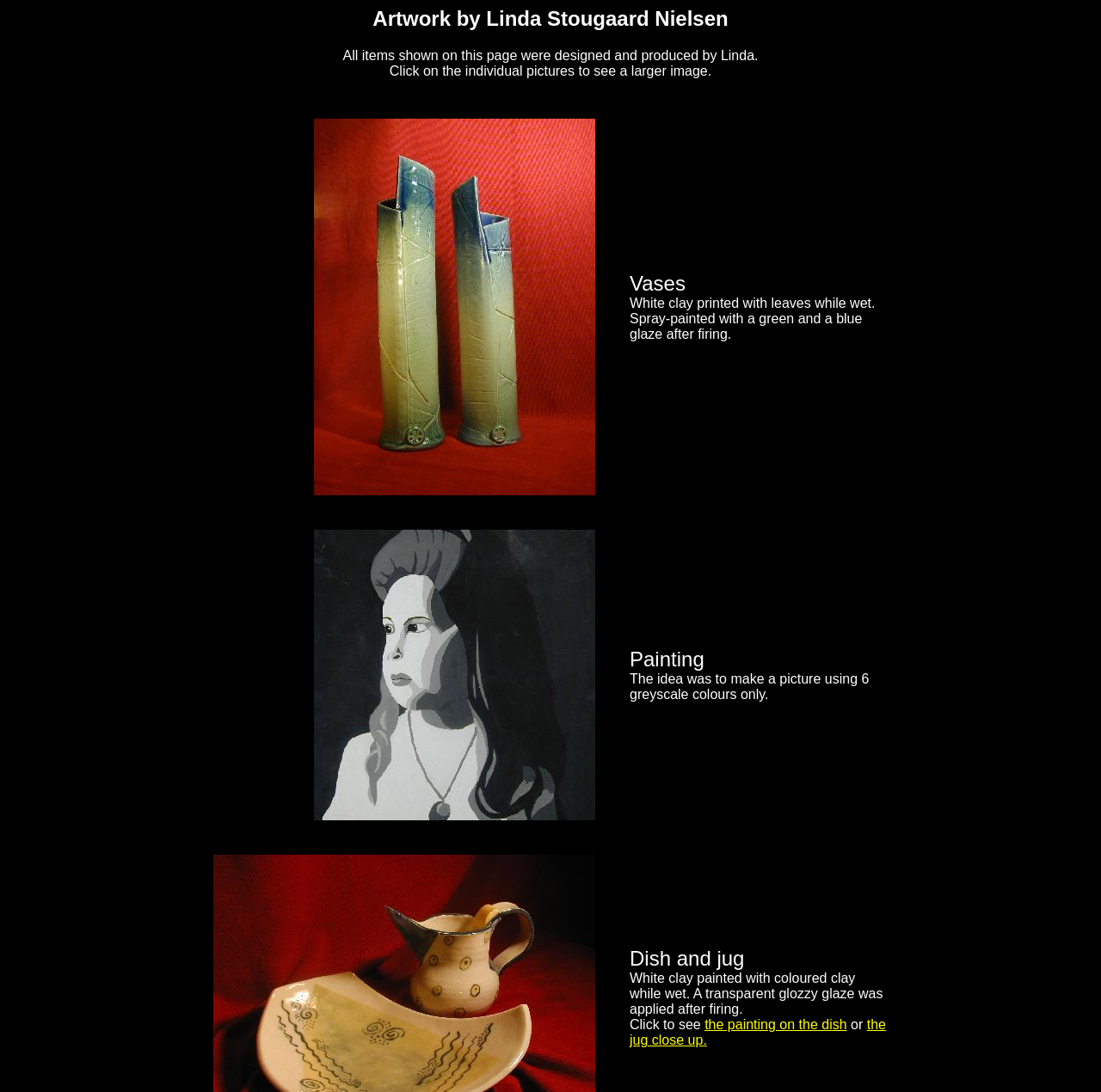Look at the image and write a detailed answer to the question: 
What is the material used for the vases?

In the description of the first artwork piece, it is mentioned that the vases are made of 'White clay printed with leaves while wet.' This indicates that the material used for the vases is white clay.